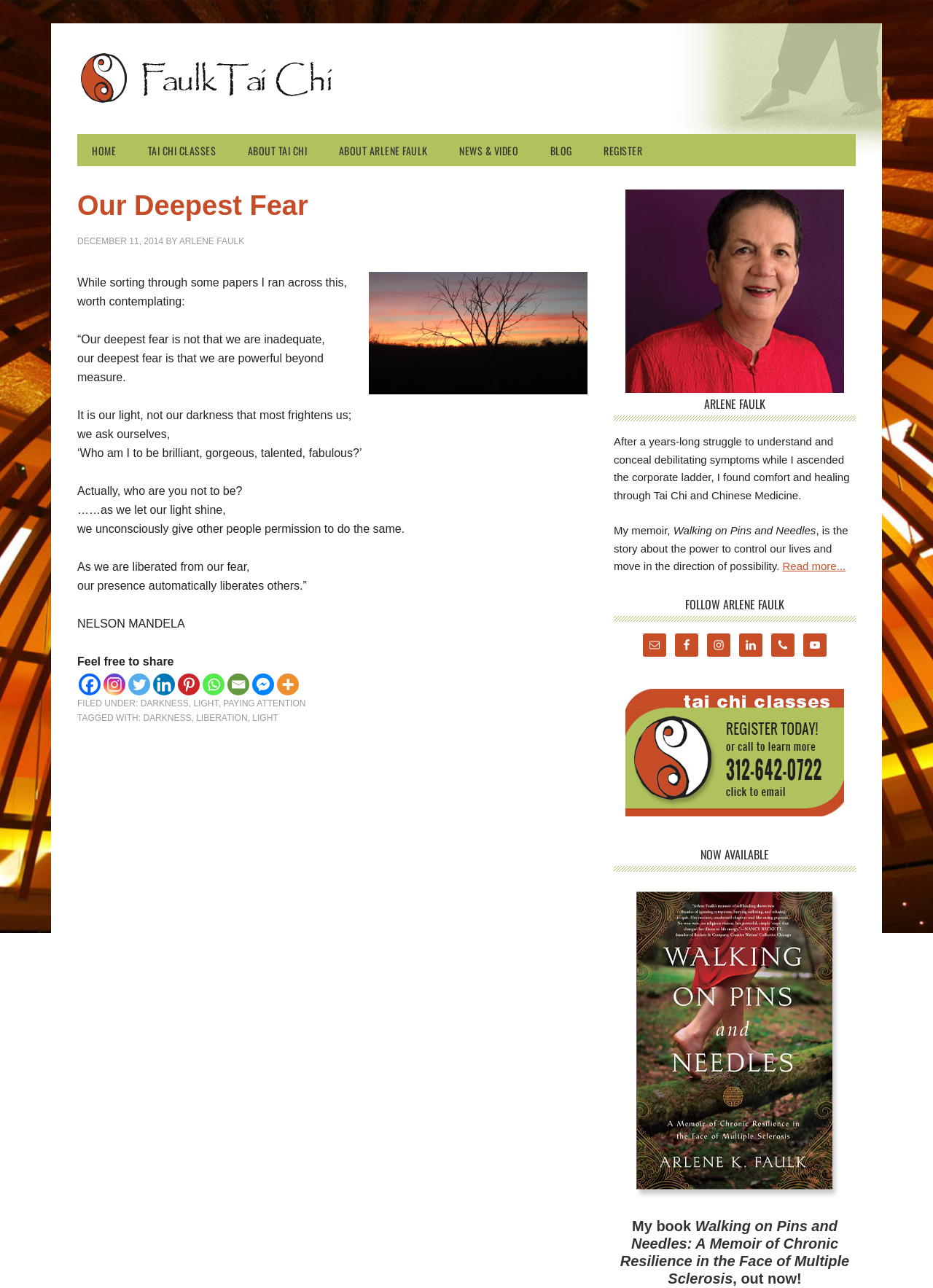What is the name of the author of the article?
Look at the image and provide a short answer using one word or a phrase.

Arlene Faulk